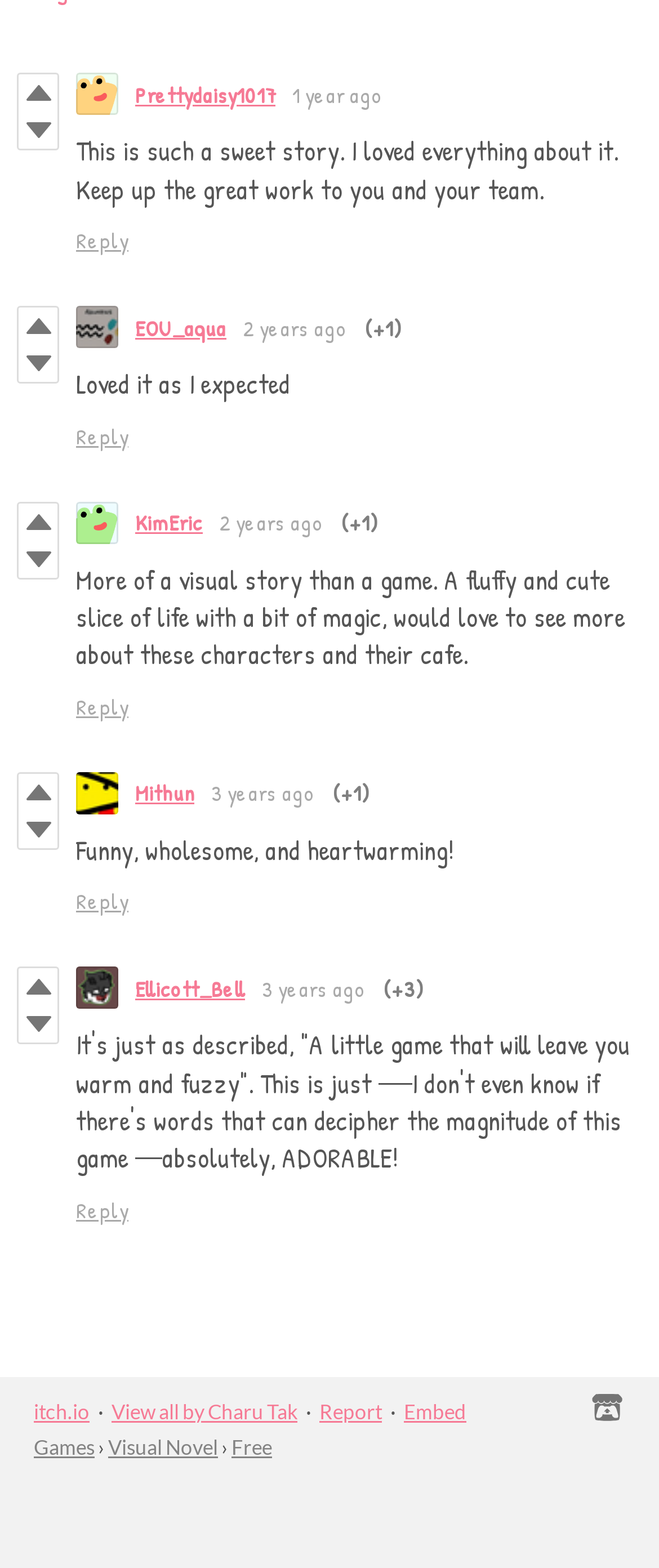Identify the bounding box coordinates of the section that should be clicked to achieve the task described: "View all games by Charu Tak".

[0.169, 0.892, 0.451, 0.908]